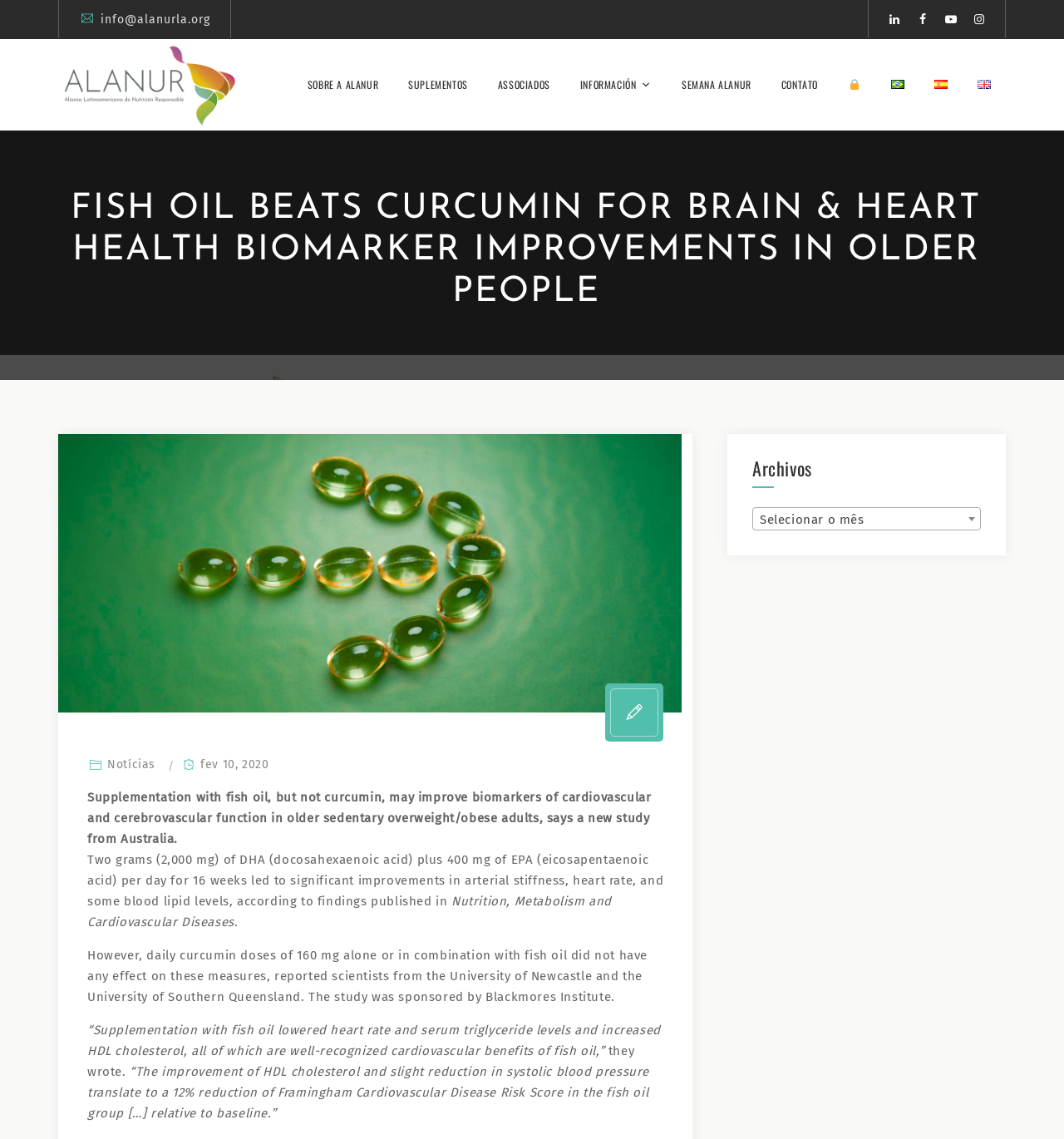Detail the various sections and features present on the webpage.

The webpage is about a study on the benefits of fish oil and curcumin for brain and heart health in older people. At the top, there is a navigation menu with links to various sections of the website, including "SOBRE A ALANUR", "SUPLEMENTOS", "ASSOCIADOS", and more. Below the navigation menu, there is a heading that reads "FISH OIL BEATS CURCUMIN FOR BRAIN & HEART HEALTH BIOMARKER IMPROVEMENTS IN OLDER PEOPLE".

The main content of the webpage is a news article that discusses the study's findings. The article is divided into several paragraphs, with the first paragraph summarizing the study's results. The article mentions that supplementation with fish oil, but not curcumin, may improve biomarkers of cardiovascular and cerebrovascular function in older sedentary overweight/obese adults.

To the right of the article, there is a section with a heading "Archivos" and a combobox to select a month. Below the article, there are several links to related news articles.

At the very top of the webpage, there is a layout table with an email address "info@alanurla.org" and several social media links. There is also a logo of "ALANUR" with two images of the same logo.